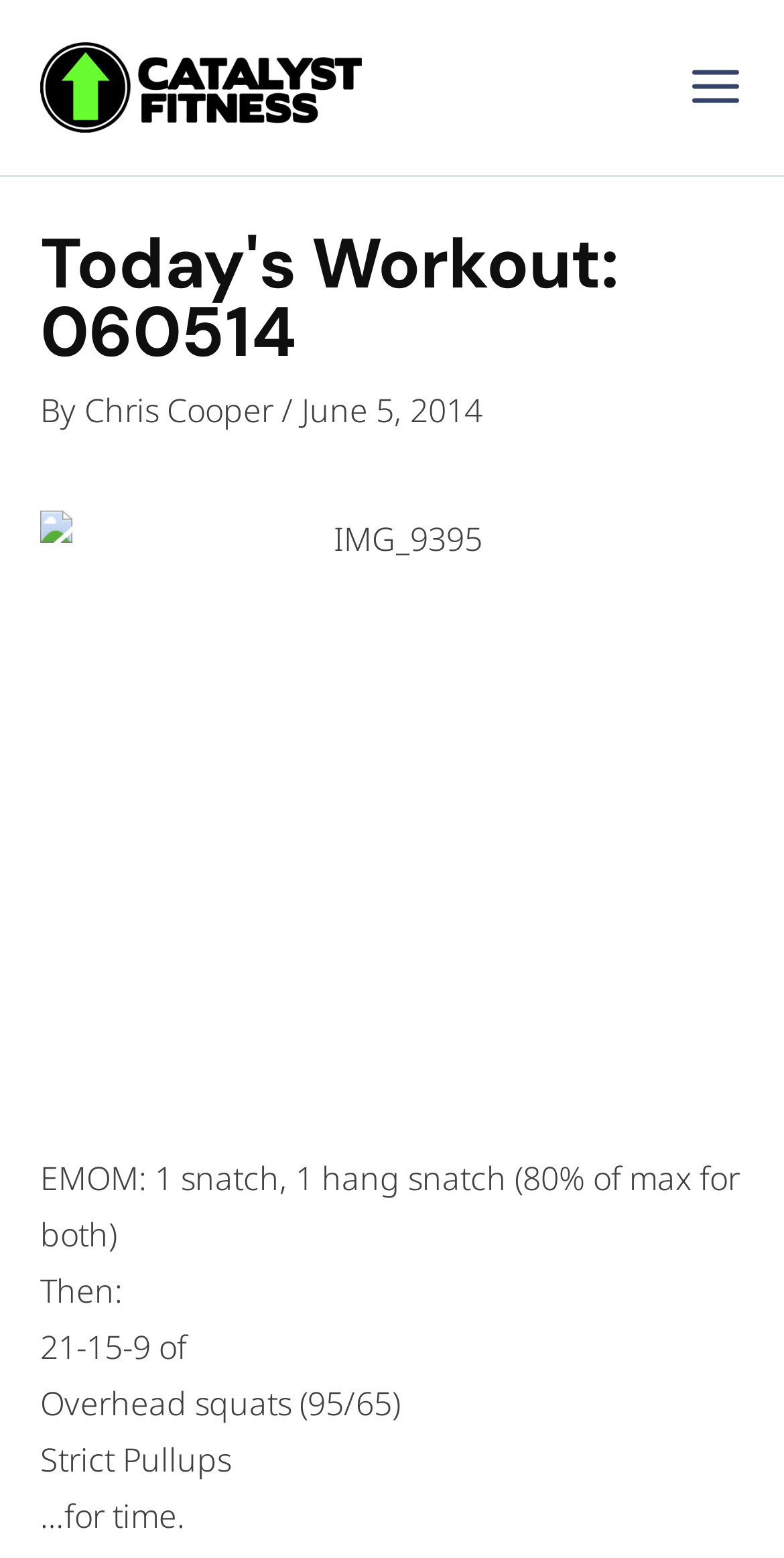Generate the main heading text from the webpage.

Today's Workout: 060514